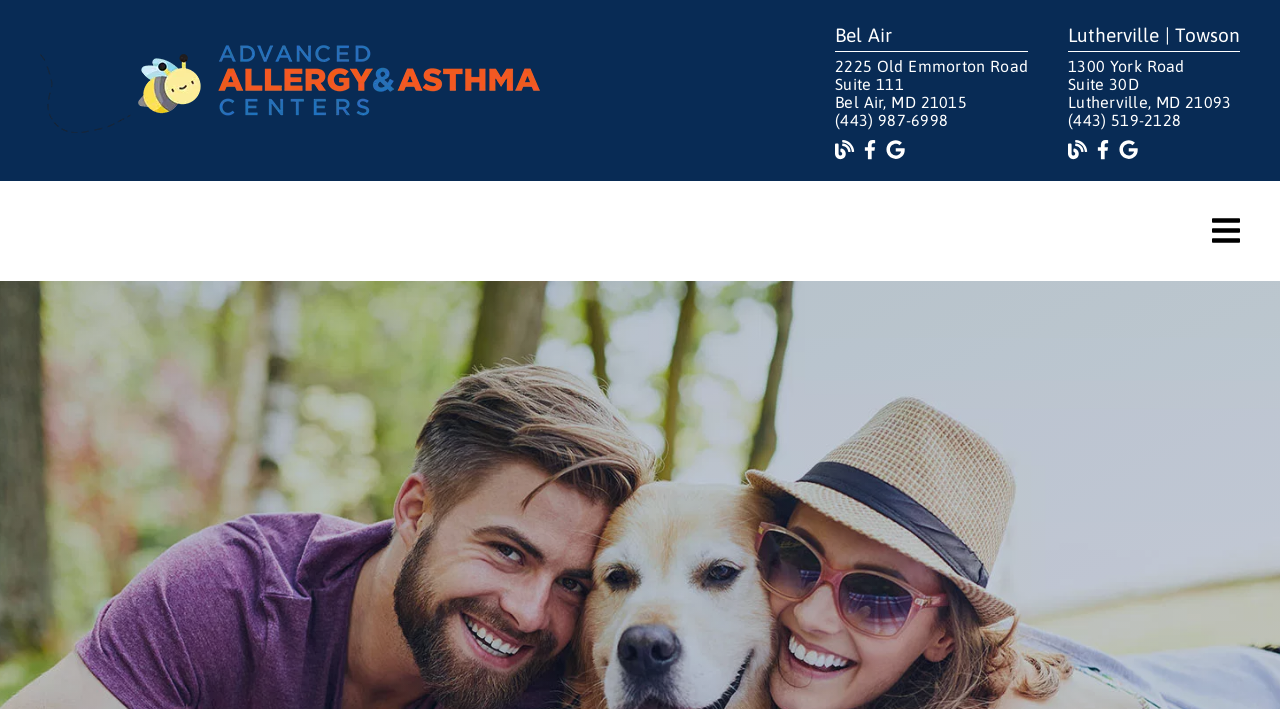What is the zip code of the Bel Air location?
Provide a short answer using one word or a brief phrase based on the image.

21015